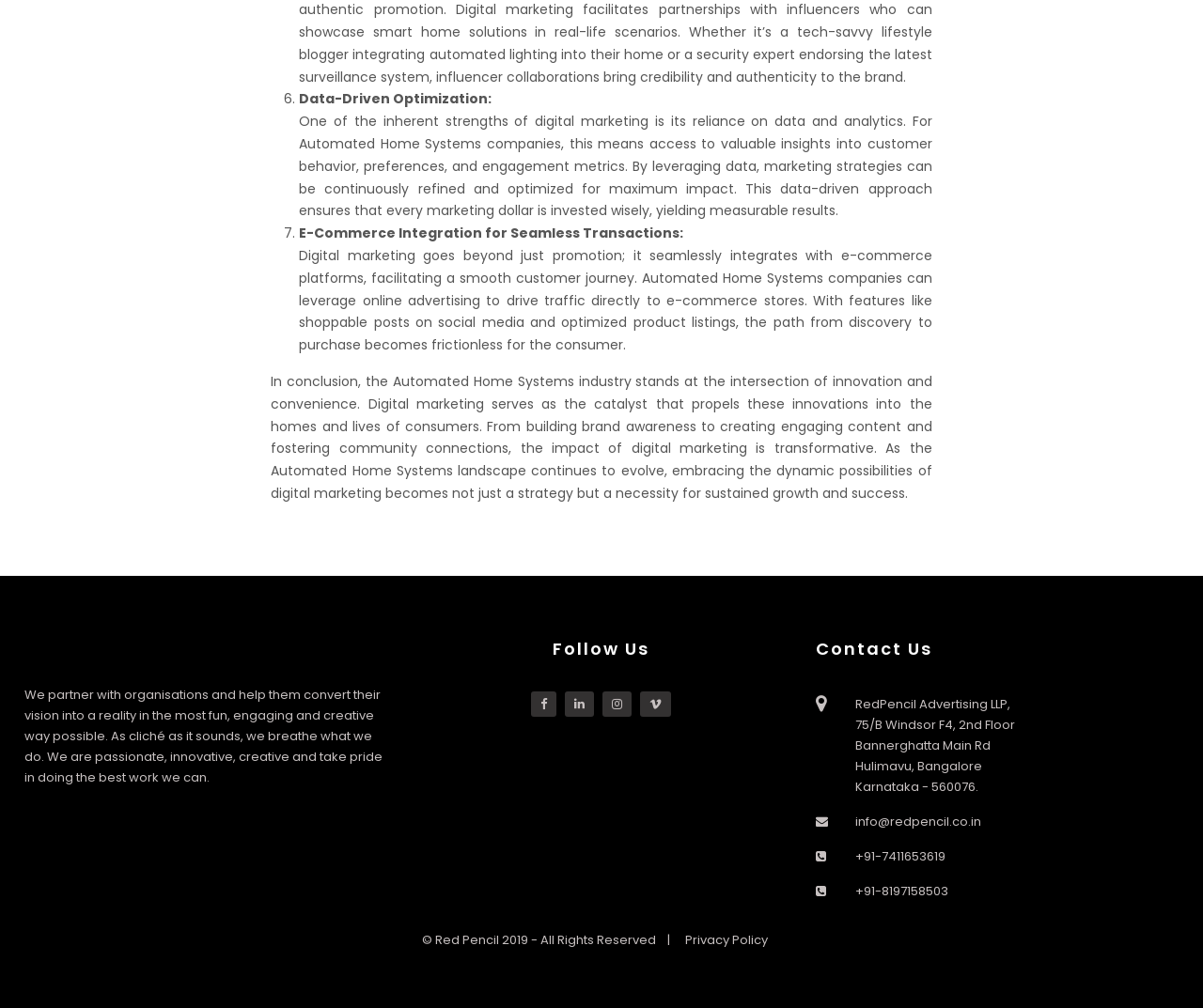Identify the coordinates of the bounding box for the element described below: "info@redpencil.co.in". Return the coordinates as four float numbers between 0 and 1: [left, top, right, bottom].

[0.711, 0.806, 0.816, 0.824]